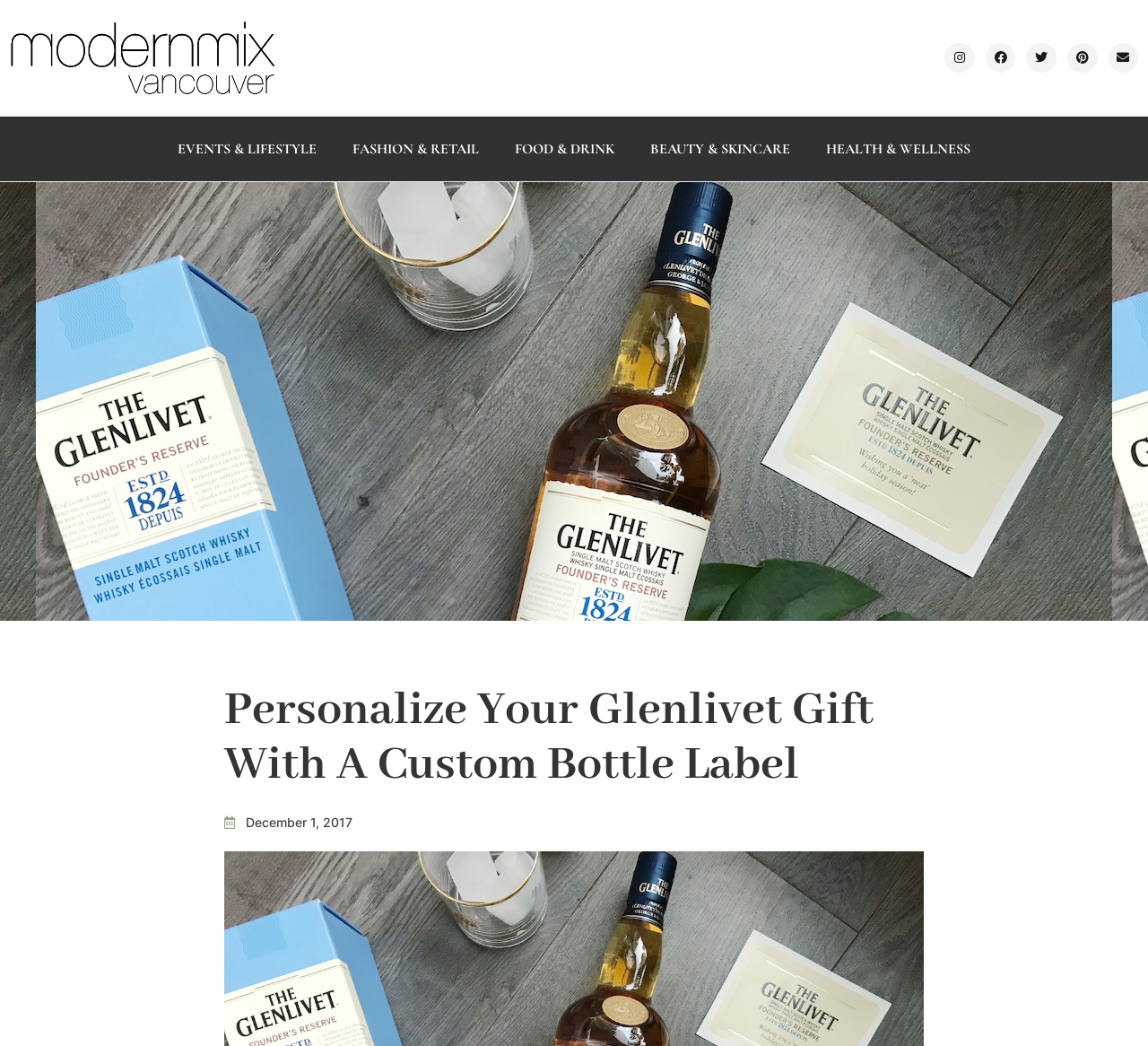Please give a concise answer to this question using a single word or phrase: 
What is the purpose of the webpage?

Personalize Glenlivet gift